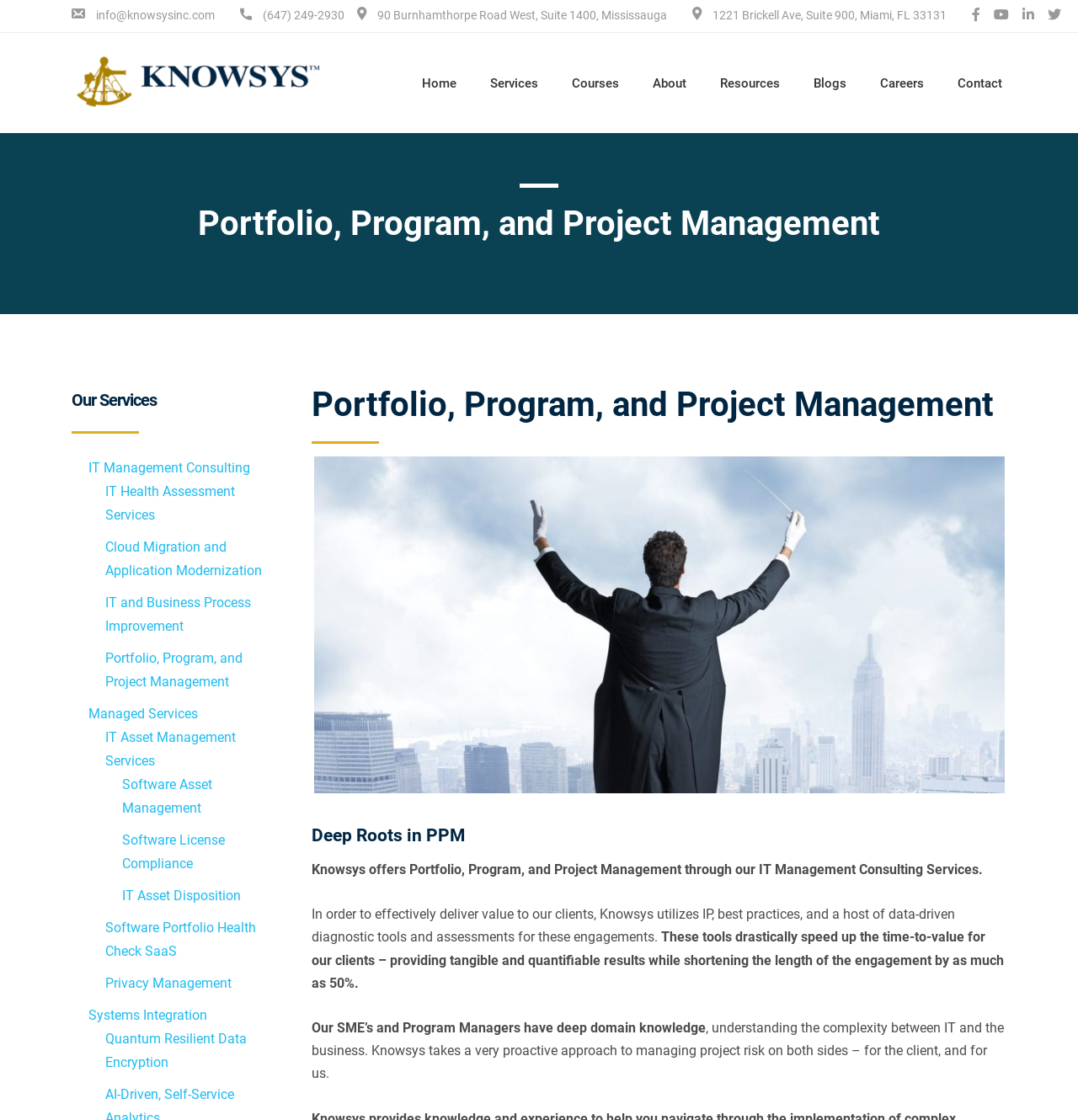Please locate the bounding box coordinates of the element that should be clicked to complete the given instruction: "Click the IT Management Consulting link".

[0.082, 0.411, 0.232, 0.425]